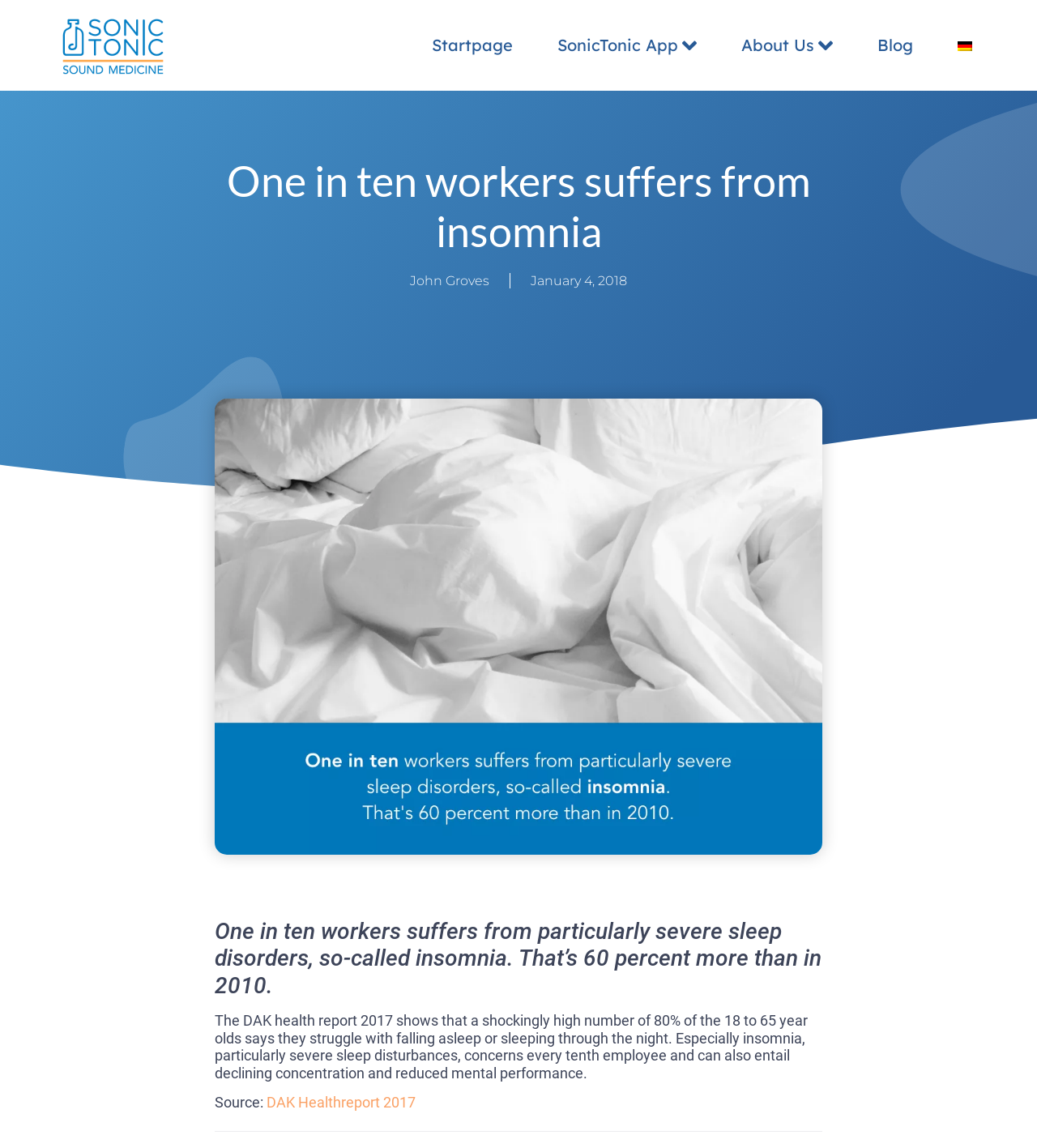What is the language of the webpage?
Provide an in-depth answer to the question, covering all aspects.

Although there is a link to a German version of the webpage, the current webpage is in English, as indicated by the language of the article and the navigation links.